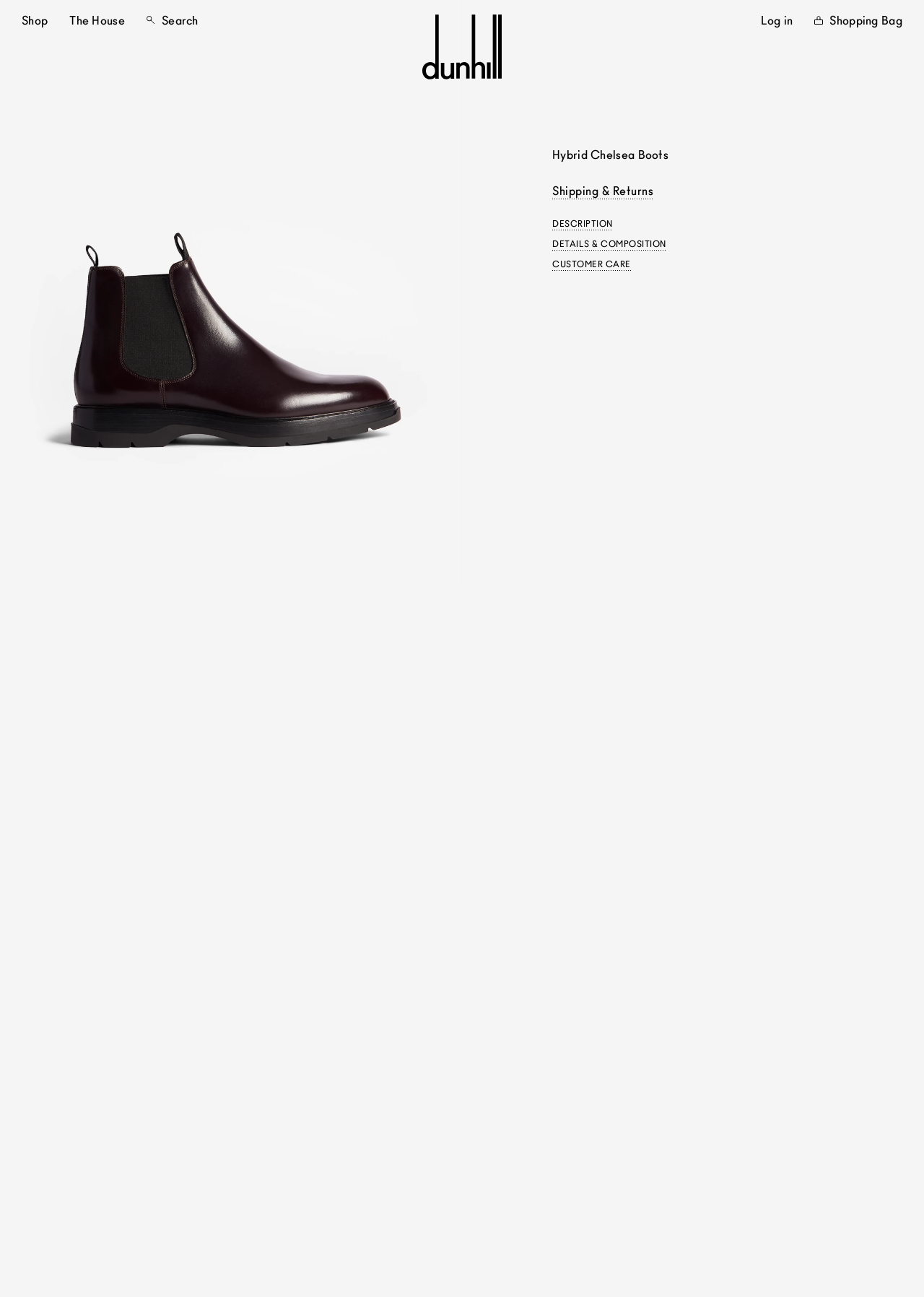What is the name of the section that contains links to 'Shipping & Returns', 'DESCRIPTION', and 'DETAILS & COMPOSITION'?
Analyze the image and deliver a detailed answer to the question.

Although I couldn't find a specific name for this section, it appears to be a section that provides additional information about the product. The links suggest that it may be related to product details or customer support.